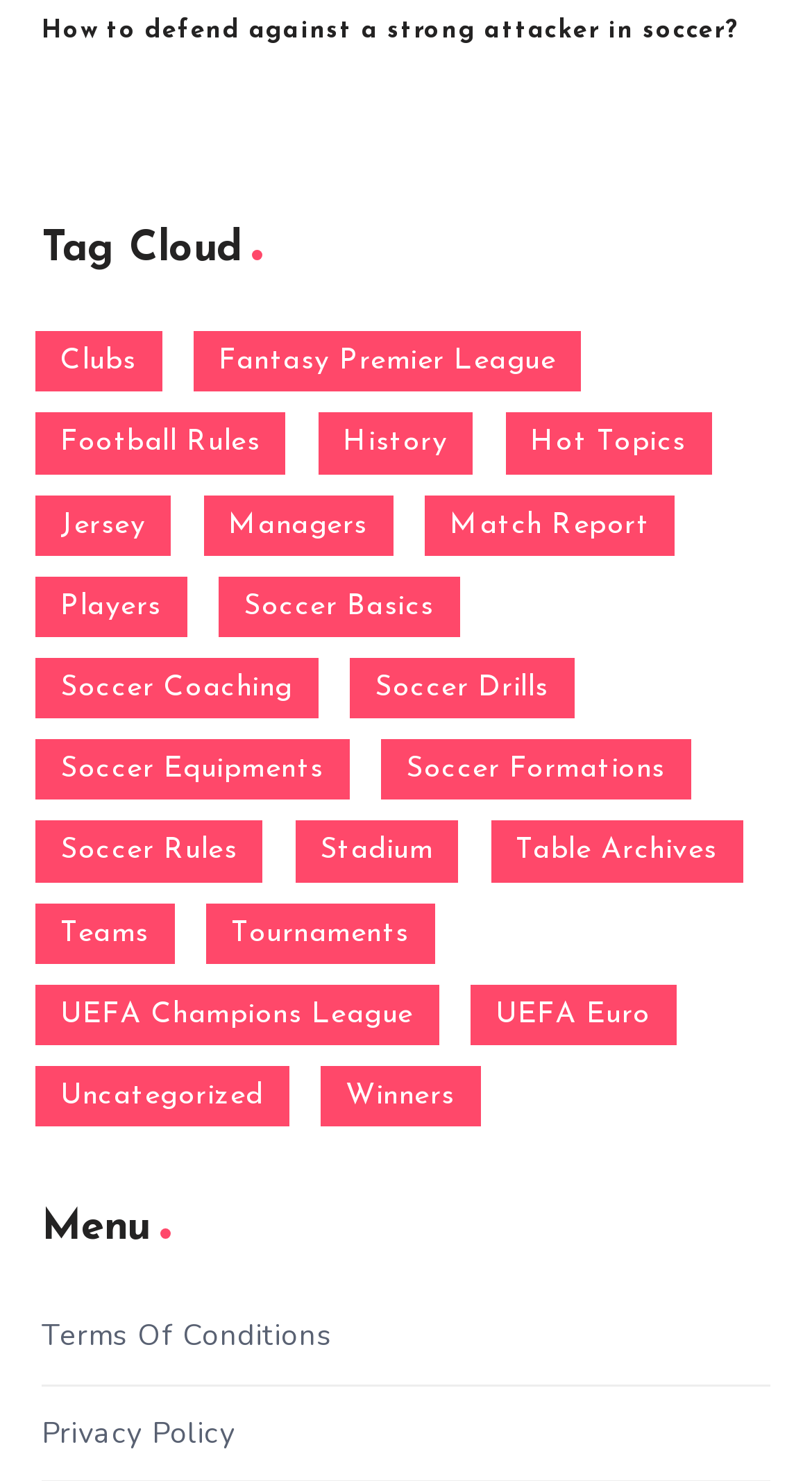Find the bounding box coordinates of the element to click in order to complete this instruction: "Read 'Soccer Basics'". The bounding box coordinates must be four float numbers between 0 and 1, denoted as [left, top, right, bottom].

[0.269, 0.389, 0.565, 0.43]